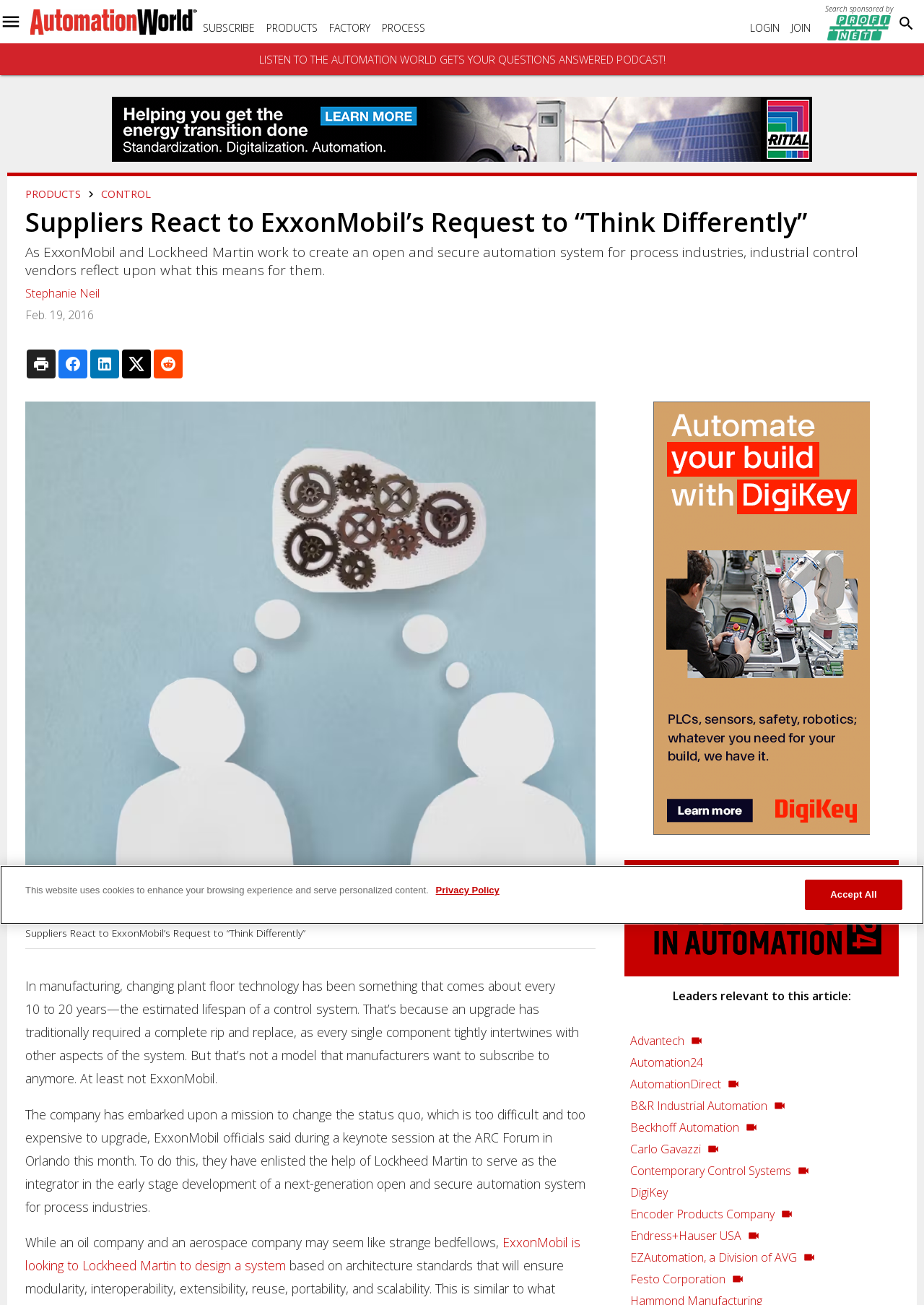Answer the question with a brief word or phrase:
What is the topic of the article?

ExxonMobil's open automation system